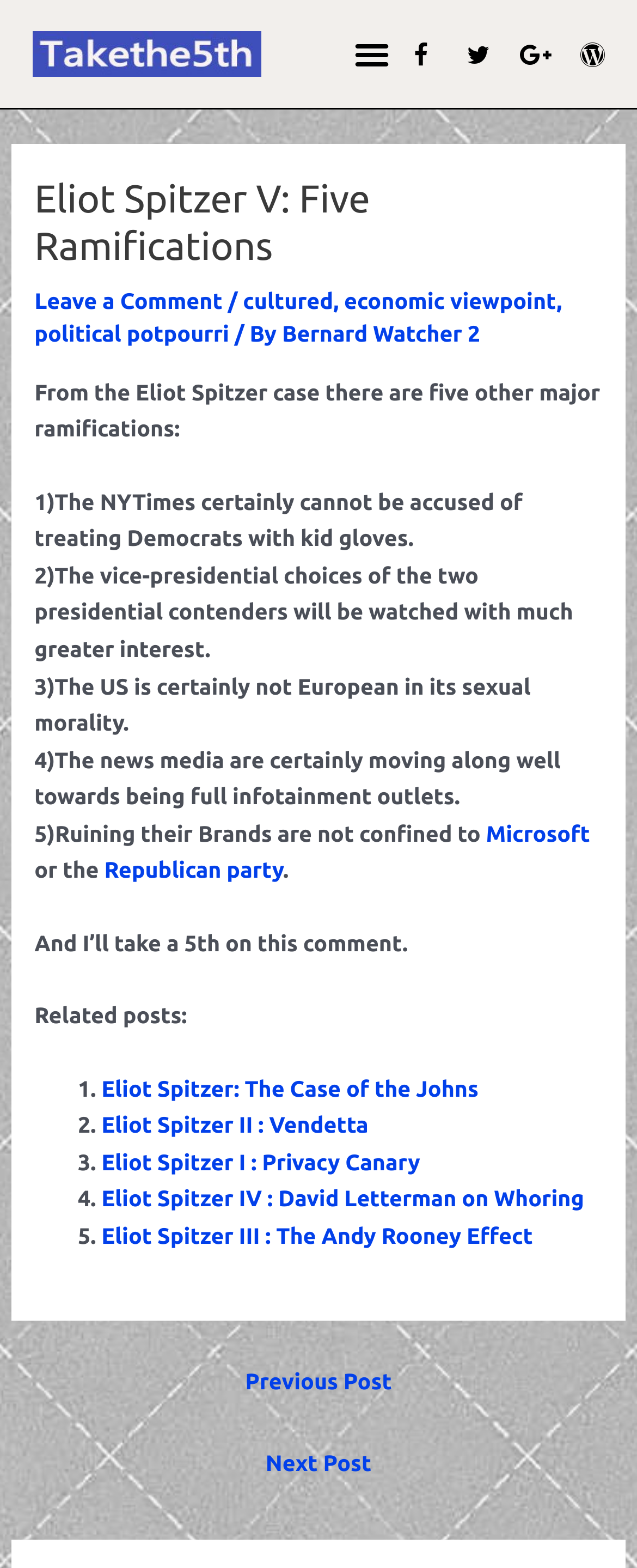How many social media links are available?
Using the screenshot, give a one-word or short phrase answer.

4